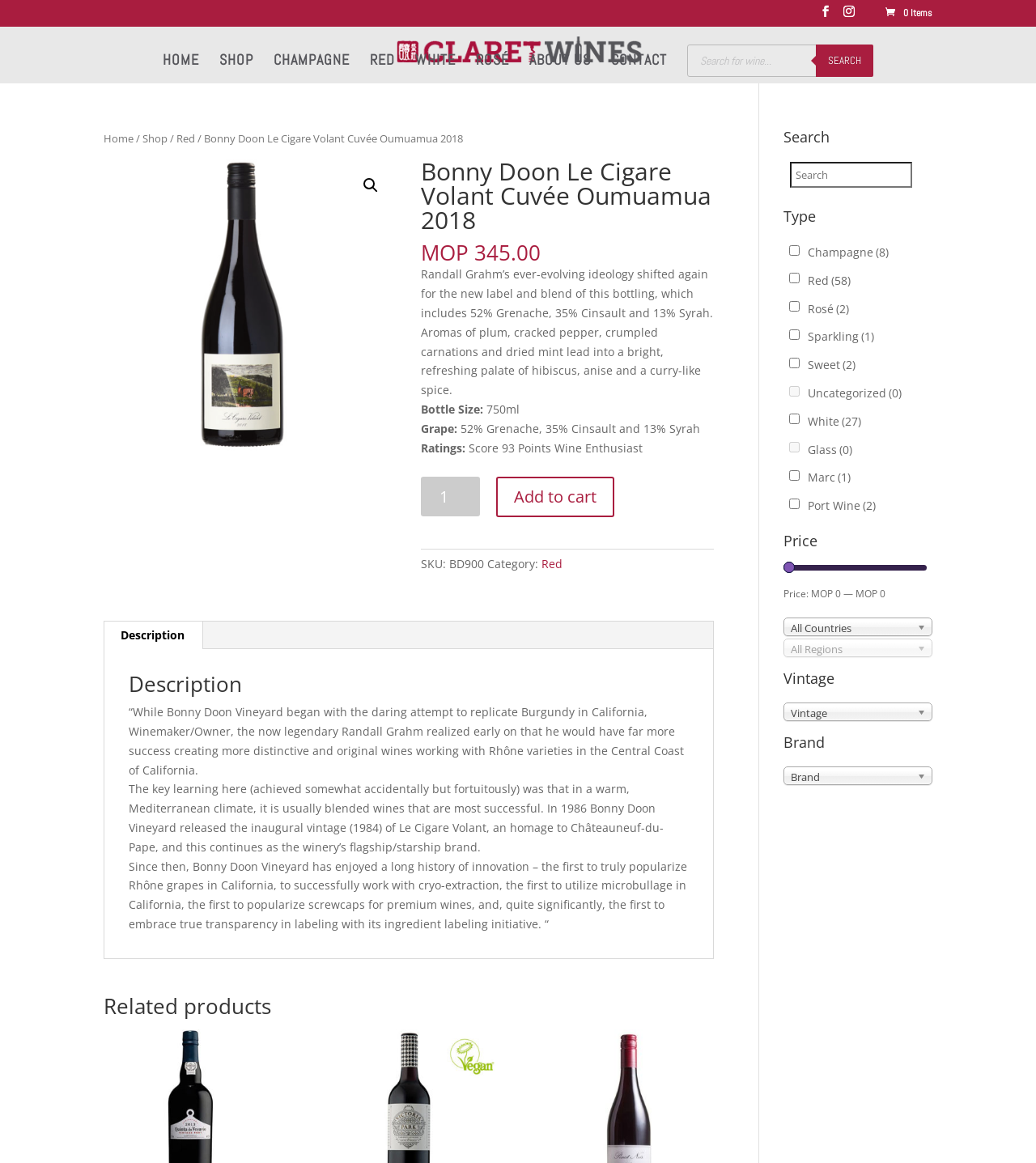Describe the webpage meticulously, covering all significant aspects.

This webpage is about a specific wine product, Bonny Doon Le Cigare Volant Cuvée Oumuamua 2018, which is a type of red wine. At the top of the page, there is a navigation menu with links to "HOME", "SHOP", "CHAMPAGNE", "RED", "WHITE", "ROSÉ", "ABOUT US", and "CONTACT". Below the navigation menu, there is a search bar where users can search for products.

On the left side of the page, there is a breadcrumb navigation showing the current location of the product, which is "Home > Shop > Red > Bonny Doon Le Cigare Volant Cuvée Oumuamua 2018". Below the breadcrumb navigation, there is a product image and a heading with the product name.

The main content of the page is divided into several sections. The first section displays the product details, including the price, bottle size, grape variety, and ratings. There is also a button to add the product to the cart.

The second section is a tab panel with a description of the product. The description is a long text that talks about the history of Bonny Doon Vineyard and the winemaking process.

Below the tab panel, there is a section showing related products. On the right side of the page, there is a filter section where users can filter products by type, price, vintage, and brand. There are also checkboxes for different types of wine, such as champagne, red, rosé, and white.

Overall, the webpage is designed to provide detailed information about the product and allow users to easily navigate and filter through related products.